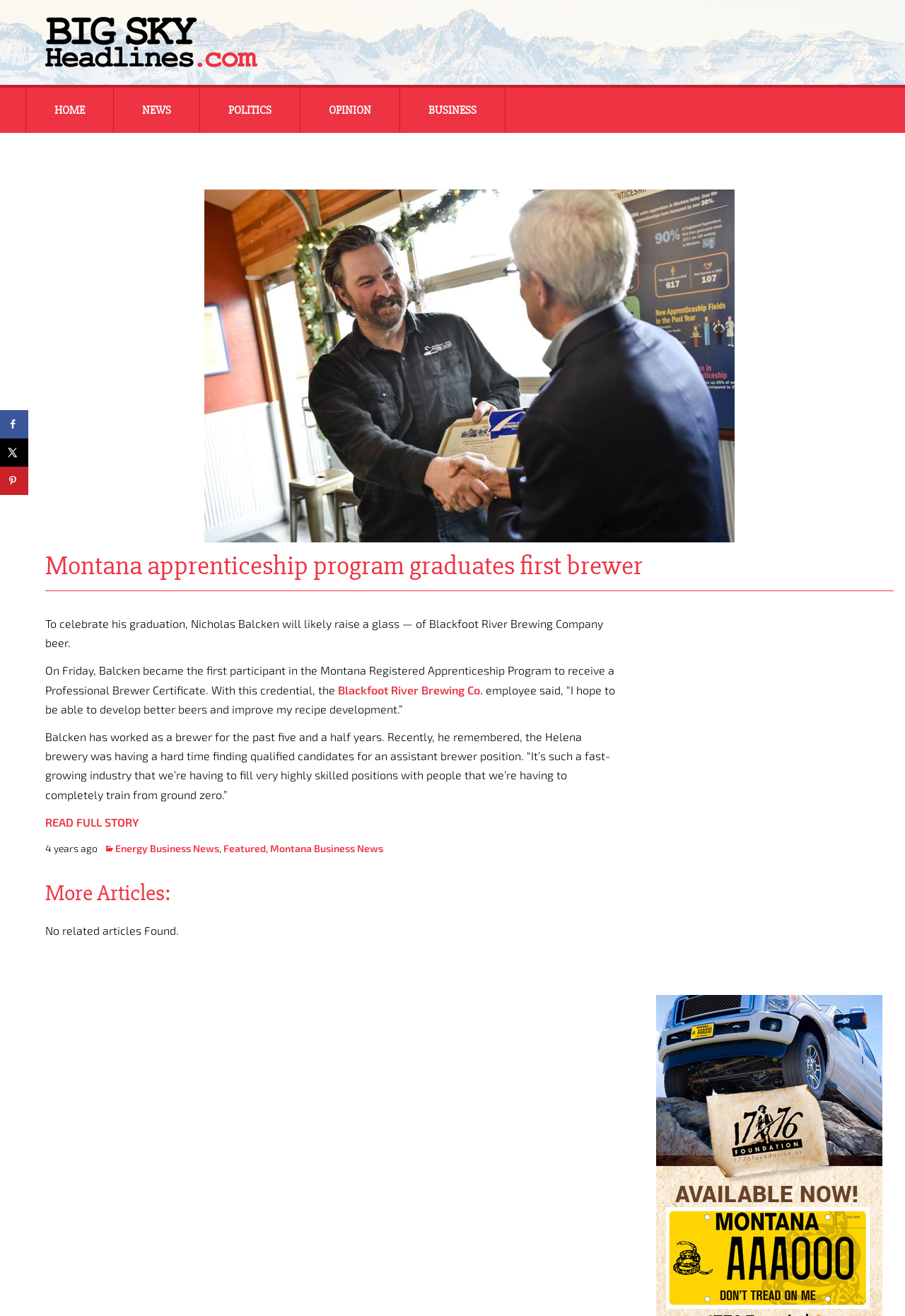What is the text of the webpage's headline?

Montana apprenticeship program graduates first brewer